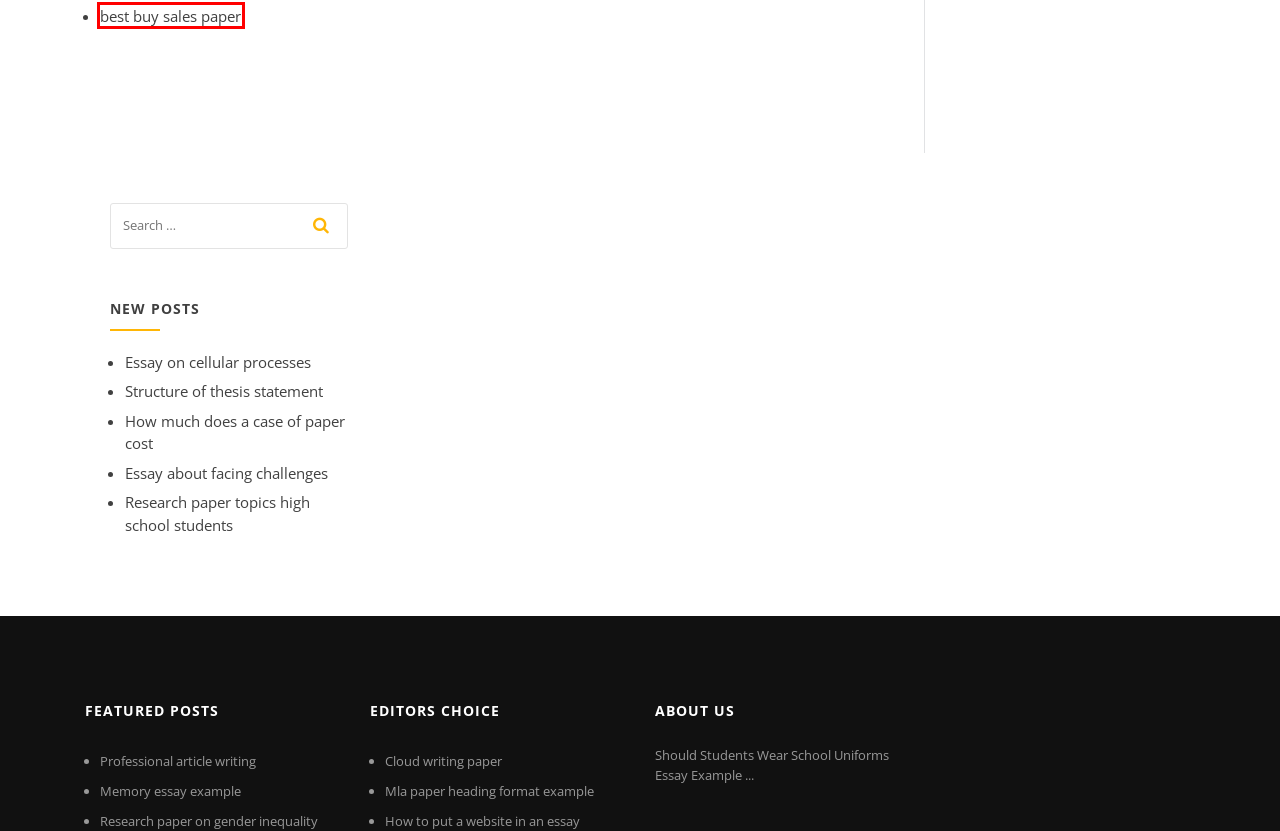You have a screenshot of a webpage, and a red bounding box highlights an element. Select the webpage description that best fits the new page after clicking the element within the bounding box. Options are:
A. Cloud writing paper ckdrc
B. paragraph frames for expository writing - writingwcgf.firebaseapp.com
C. Online essay corrector ichiz
D. Research paper topics high school students eiqbc
E. Essay on shakespeare usaiv
F. Best buy sales paper csnic
G. Memory essay example zgqrq
H. Mla paper heading format example kkpim

F